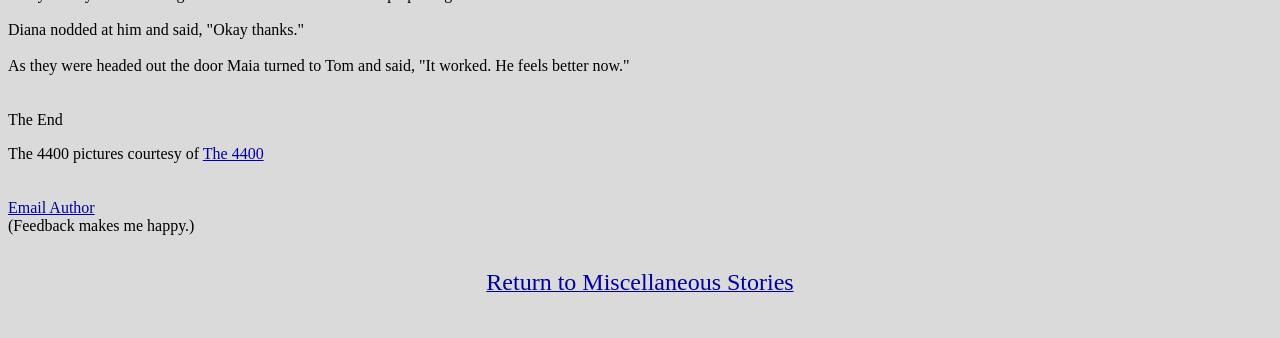What is the current story's status?
Please provide a comprehensive and detailed answer to the question.

The text 'The End' indicates that the current story has concluded, and there is no more content to read or follow.